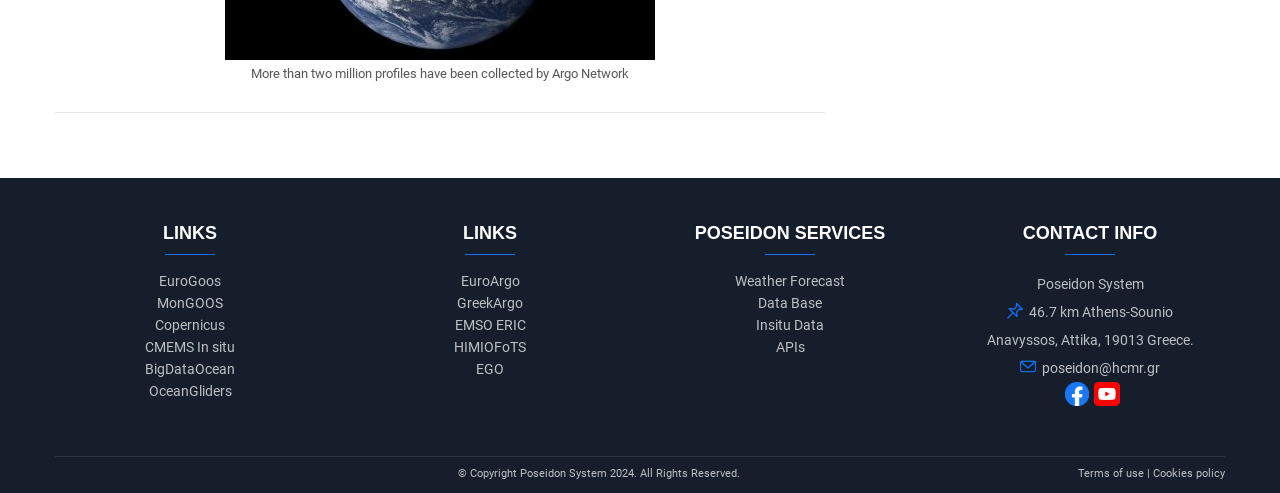Predict the bounding box coordinates for the UI element described as: "CMEMS In situ". The coordinates should be four float numbers between 0 and 1, presented as [left, top, right, bottom].

[0.113, 0.688, 0.184, 0.72]